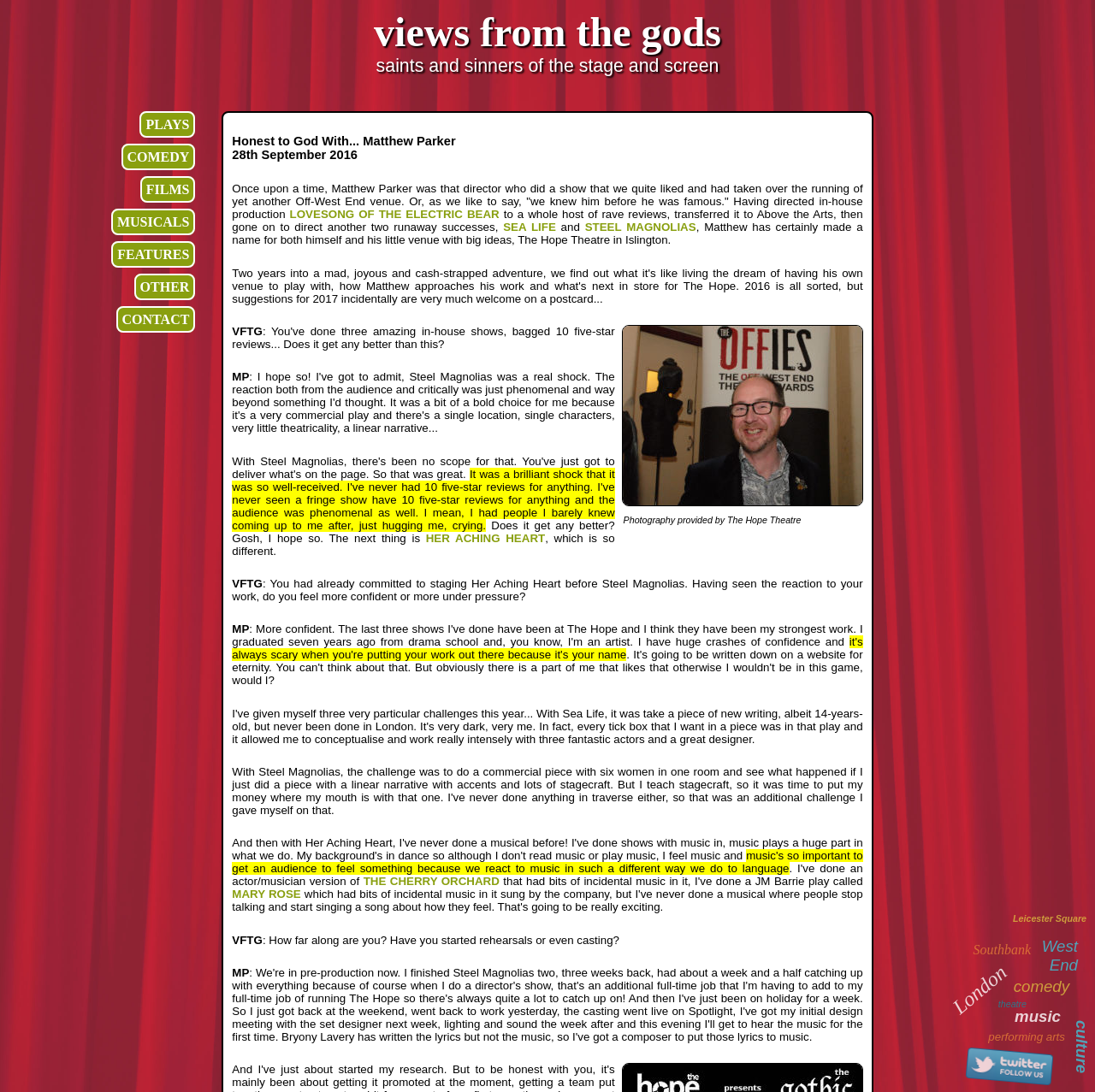What is the name of the person being interviewed?
Answer the question with a single word or phrase, referring to the image.

Matthew Parker